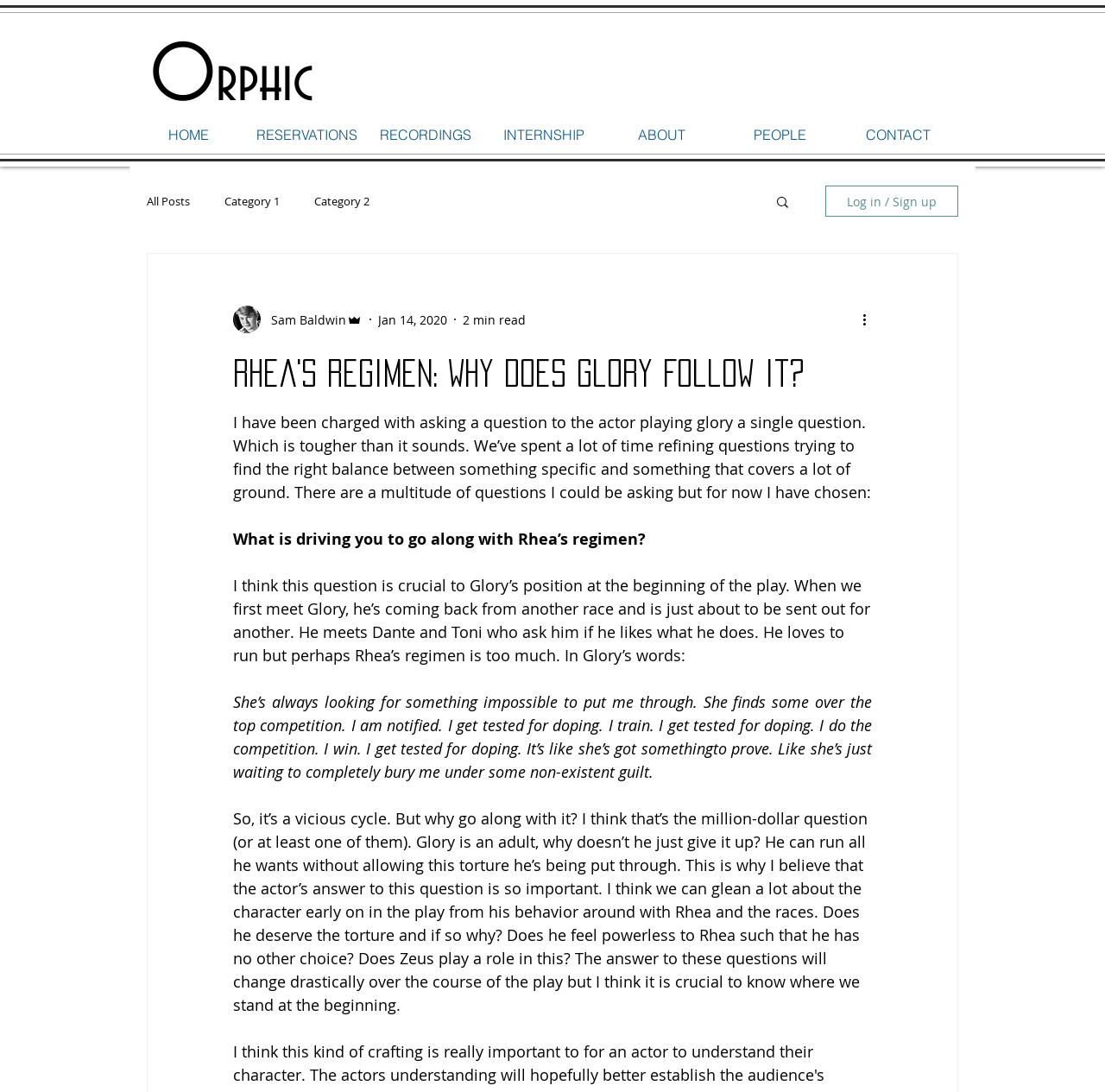Find the bounding box coordinates of the element to click in order to complete the given instruction: "Search for something."

[0.701, 0.178, 0.716, 0.194]